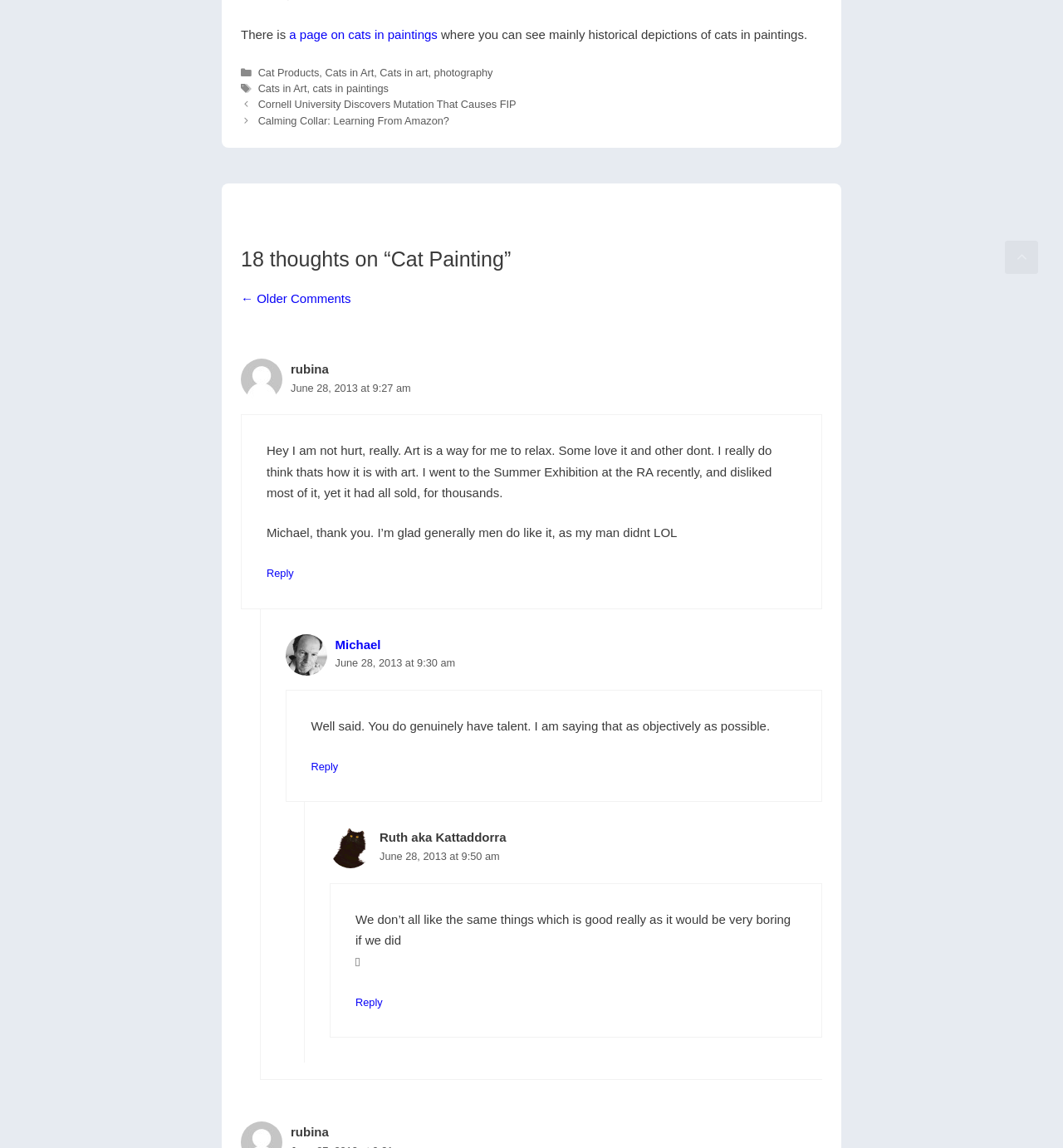What is the purpose of the link 'Scroll back to top'?
Kindly answer the question with as much detail as you can.

The link 'Scroll back to top' is located at the bottom of the webpage, and its purpose is to allow users to quickly scroll back to the top of the webpage.